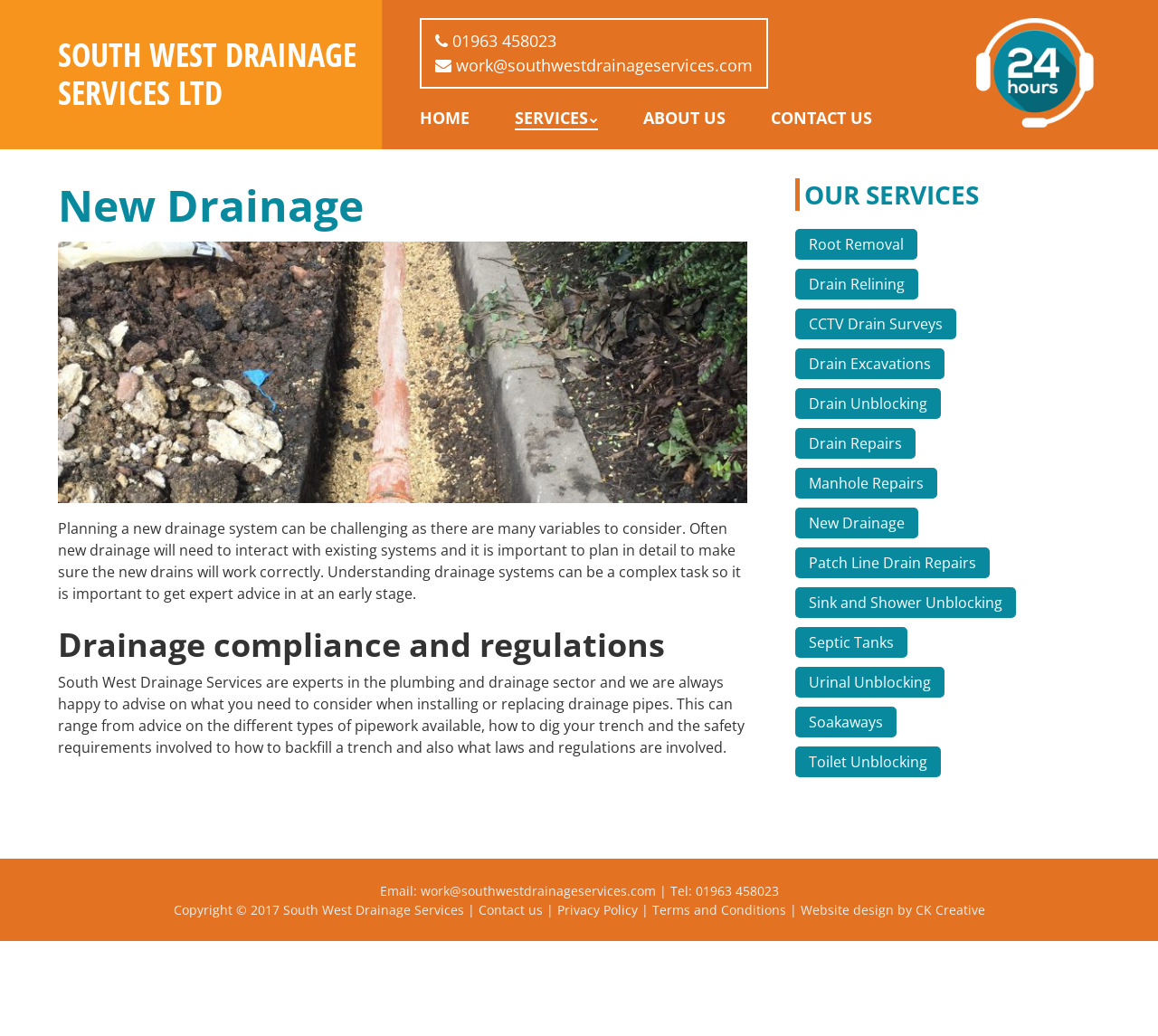What is the company name?
Could you please answer the question thoroughly and with as much detail as possible?

The company name is obtained from the heading element 'SOUTH WEST DRAINAGE SERVICES LTD' which is located at the top of the webpage, indicating that it is the main title of the company.